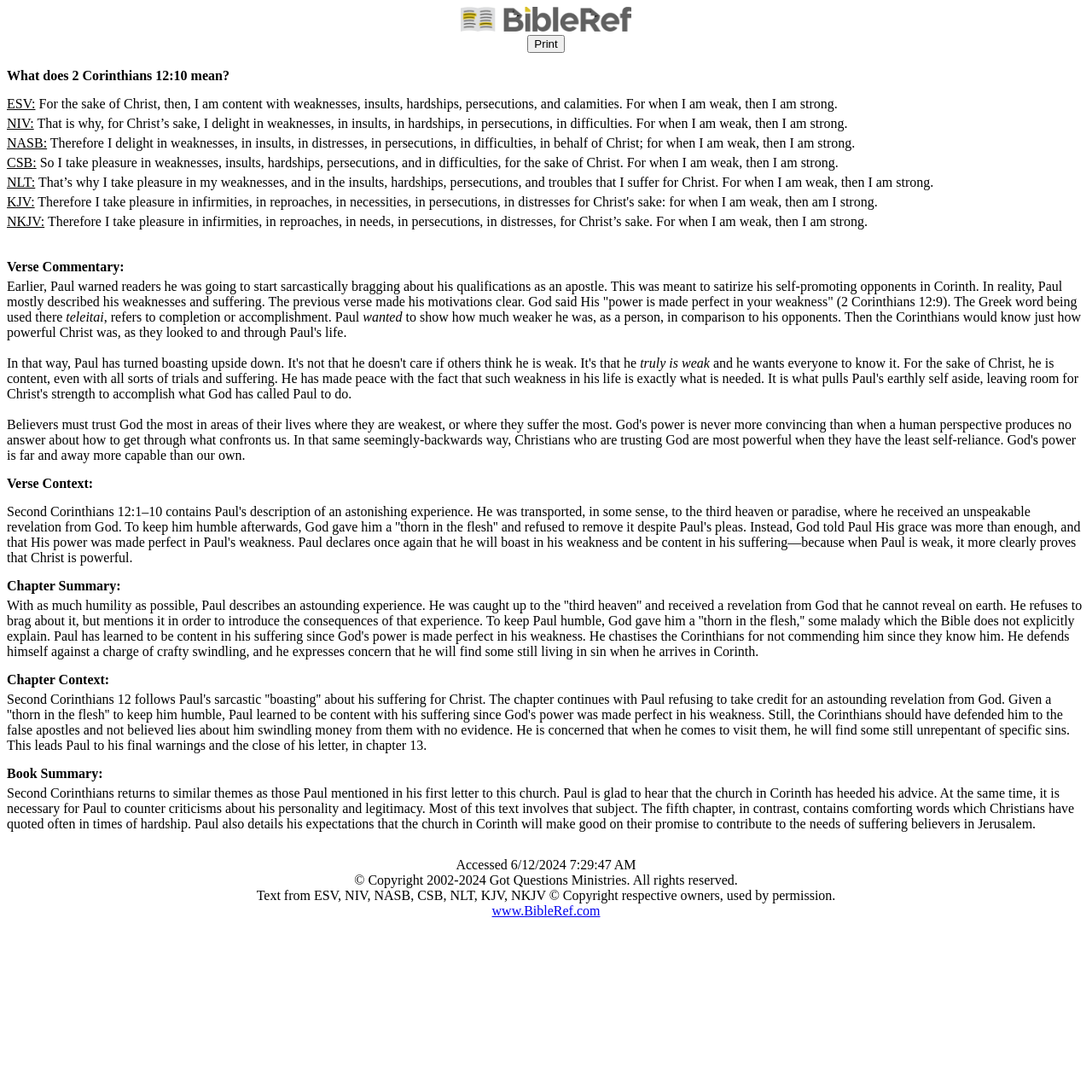Summarize the webpage in an elaborate manner.

This webpage is a Bible study resource focused on 2 Corinthians 12:10. At the top, there is an image and a "Print" button. Below the image, there is a question "What does 2 Corinthians 12:10 mean?" followed by the verse in different translations, including ESV, NIV, NASB, CSB, NLT, KJV, and NKJV.

The verse is displayed in a column, with each translation listed one after the other. The translations are separated by a small gap, making it easy to read and compare. The text is arranged in a clean and organized manner, with clear headings and concise text.

Below the verse, there is a section titled "Verse Commentary" which provides an in-depth explanation of the verse. The commentary is divided into paragraphs, making it easy to follow. The text discusses Paul's motivations and the meaning of the Greek word "teleitai" in the context of the verse.

Further down, there are sections titled "Verse Context", "Chapter Summary", "Chapter Context", and "Book Summary", which provide additional information about the verse and its context within the chapter and book.

At the bottom of the page, there is a section with copyright information, including the date and time the page was accessed. There is also a link to "www.BibleRef.com" and a statement about the copyright of the Bible translations used on the page.